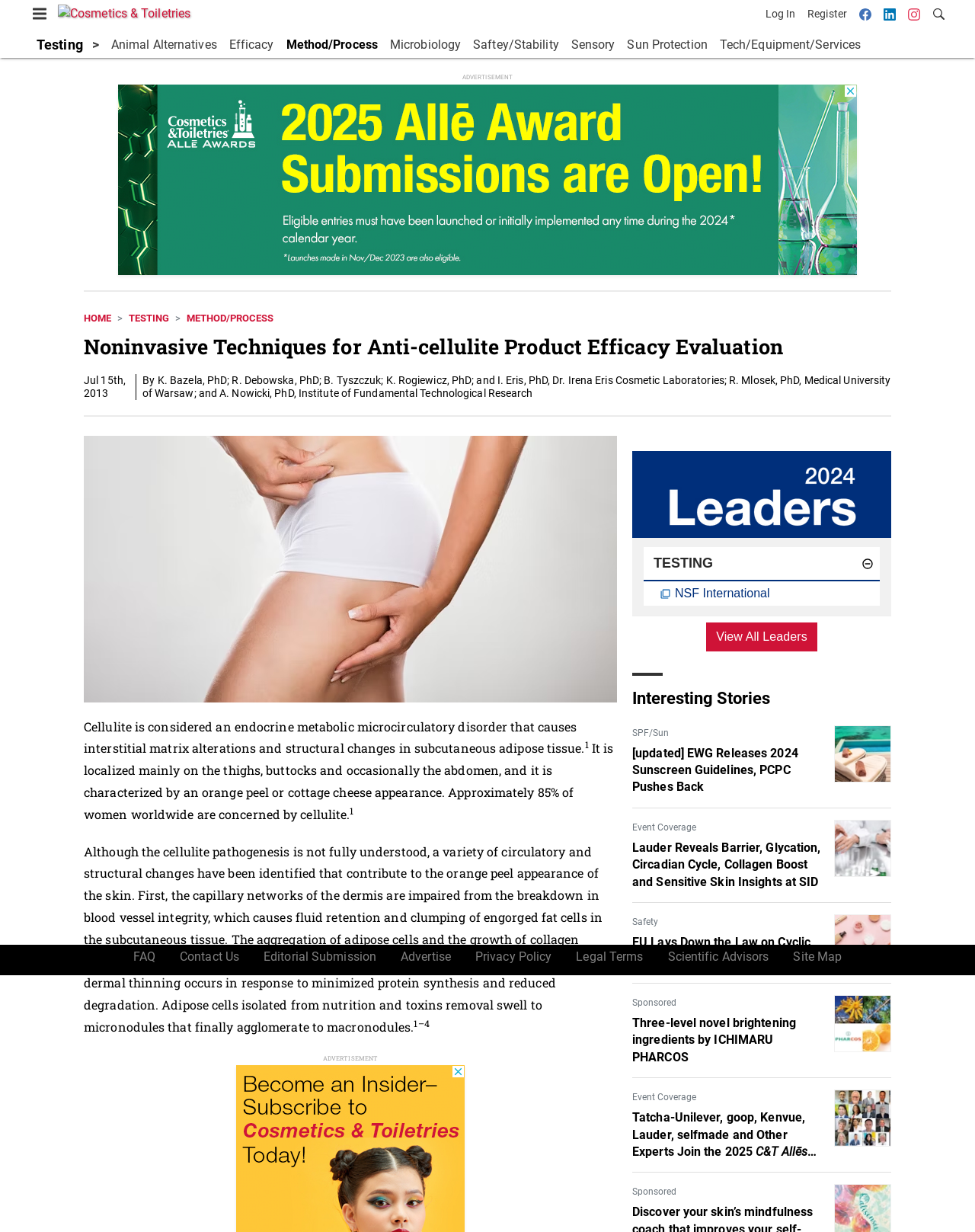Determine the bounding box coordinates of the clickable area required to perform the following instruction: "Check the news about Lauder revealing barrier insights at SID". The coordinates should be represented as four float numbers between 0 and 1: [left, top, right, bottom].

[0.648, 0.681, 0.846, 0.723]